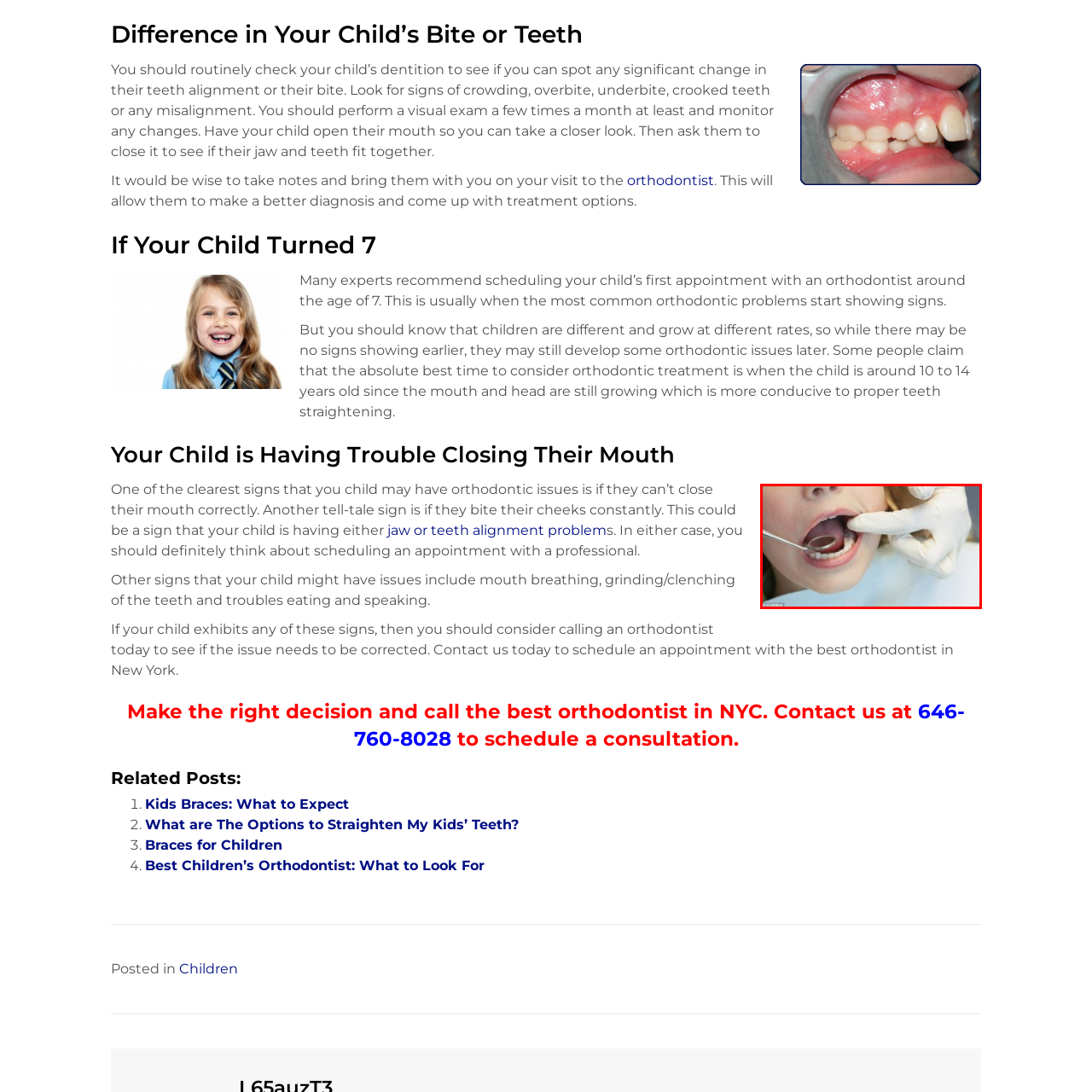What is the purpose of the instrument?
Please review the image inside the red bounding box and answer using a single word or phrase.

To inspect teeth